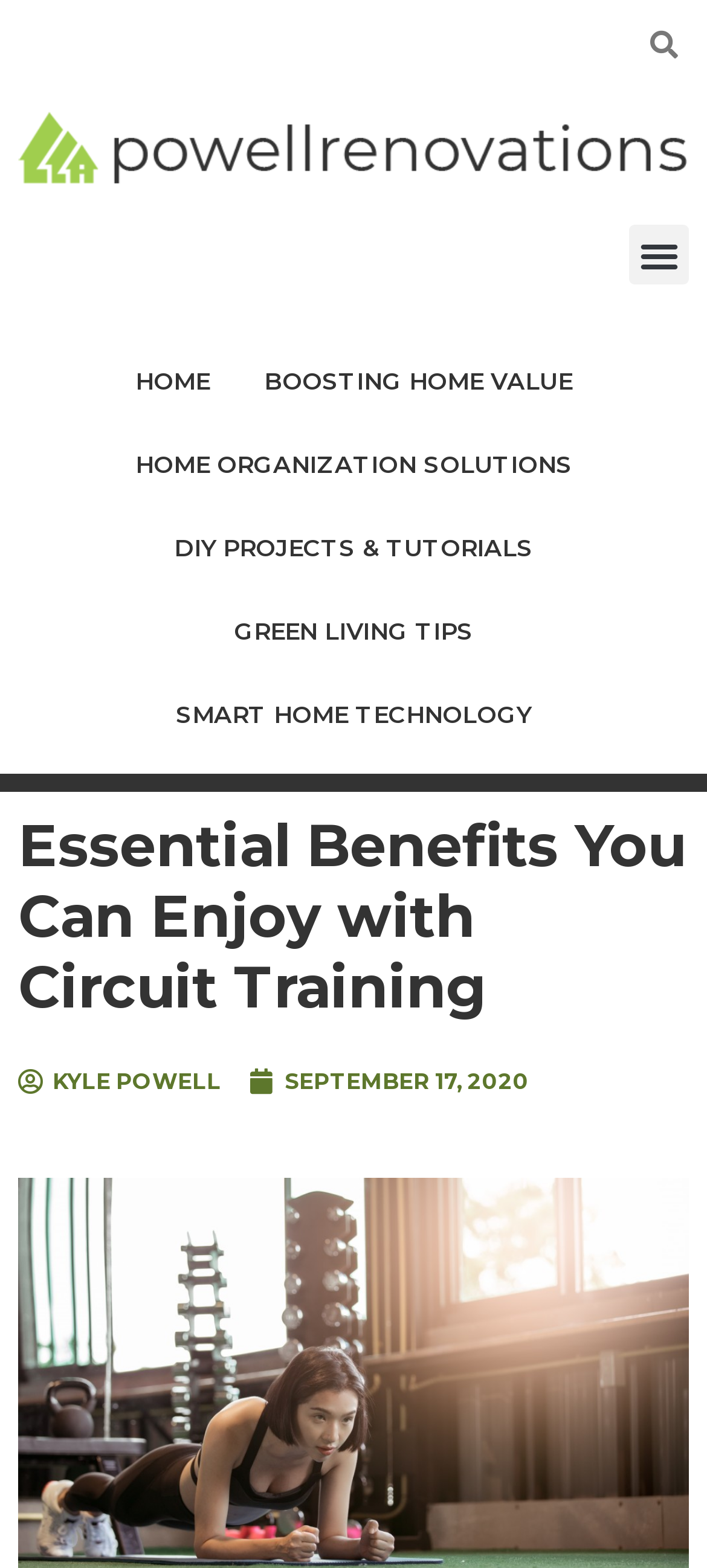Answer the question in one word or a short phrase:
What is the logo of the website?

Powell Renovations